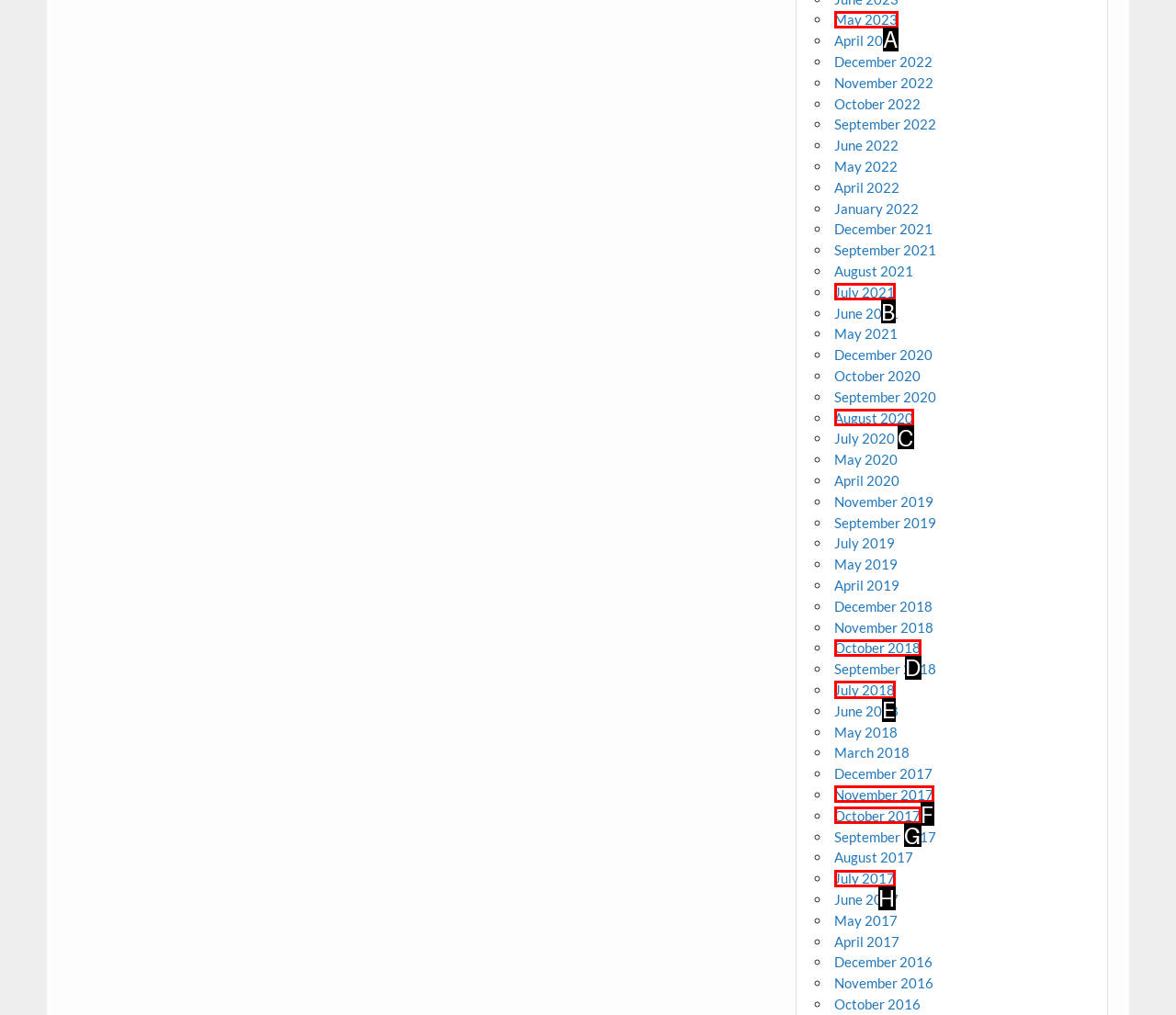Decide which HTML element to click to complete the task: Browse July 2018 Provide the letter of the appropriate option.

E